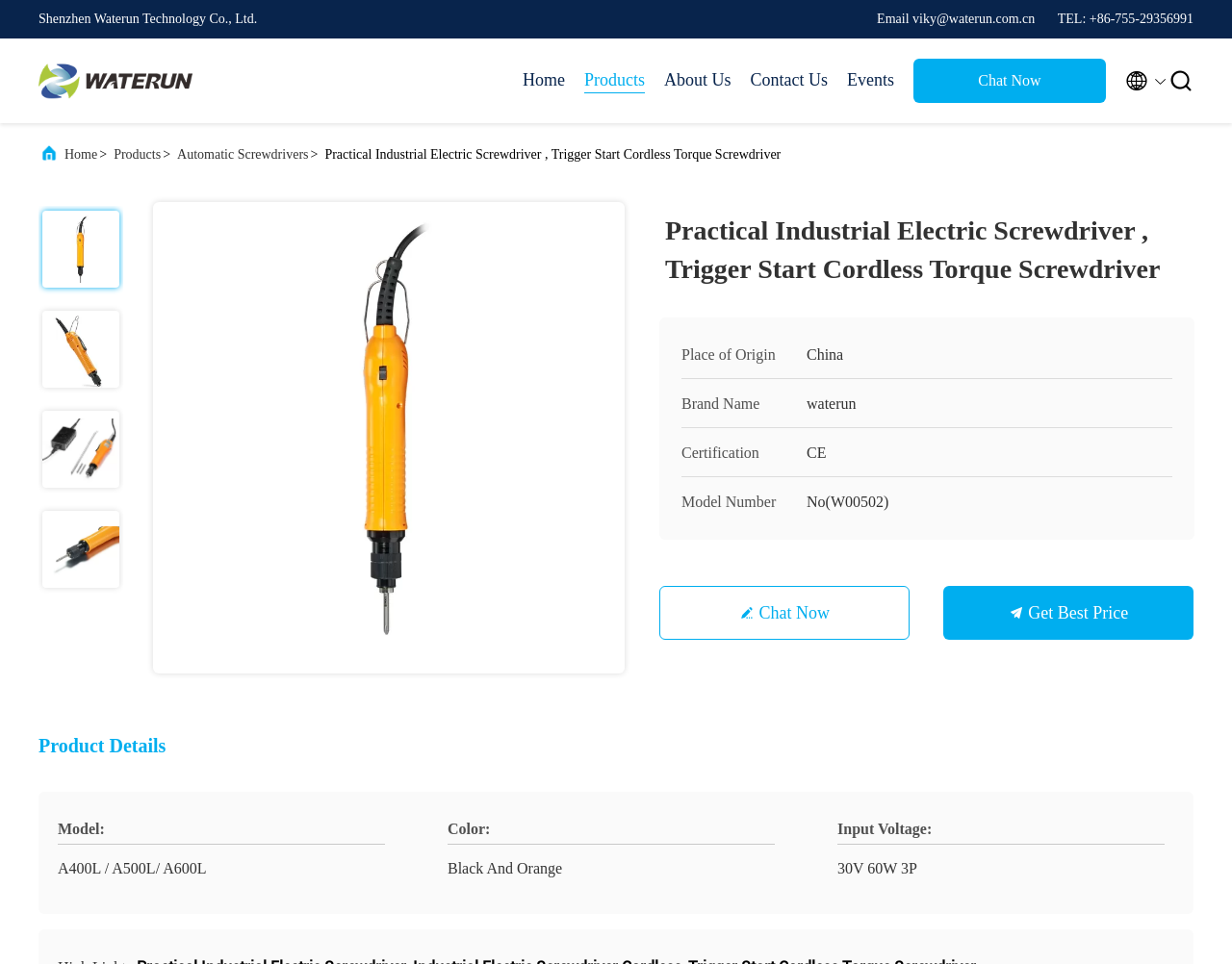Please identify the bounding box coordinates of the area that needs to be clicked to follow this instruction: "Click on the 'NEXT Tiffany’s 2 in 1 Satin Wedding Dress' link".

None